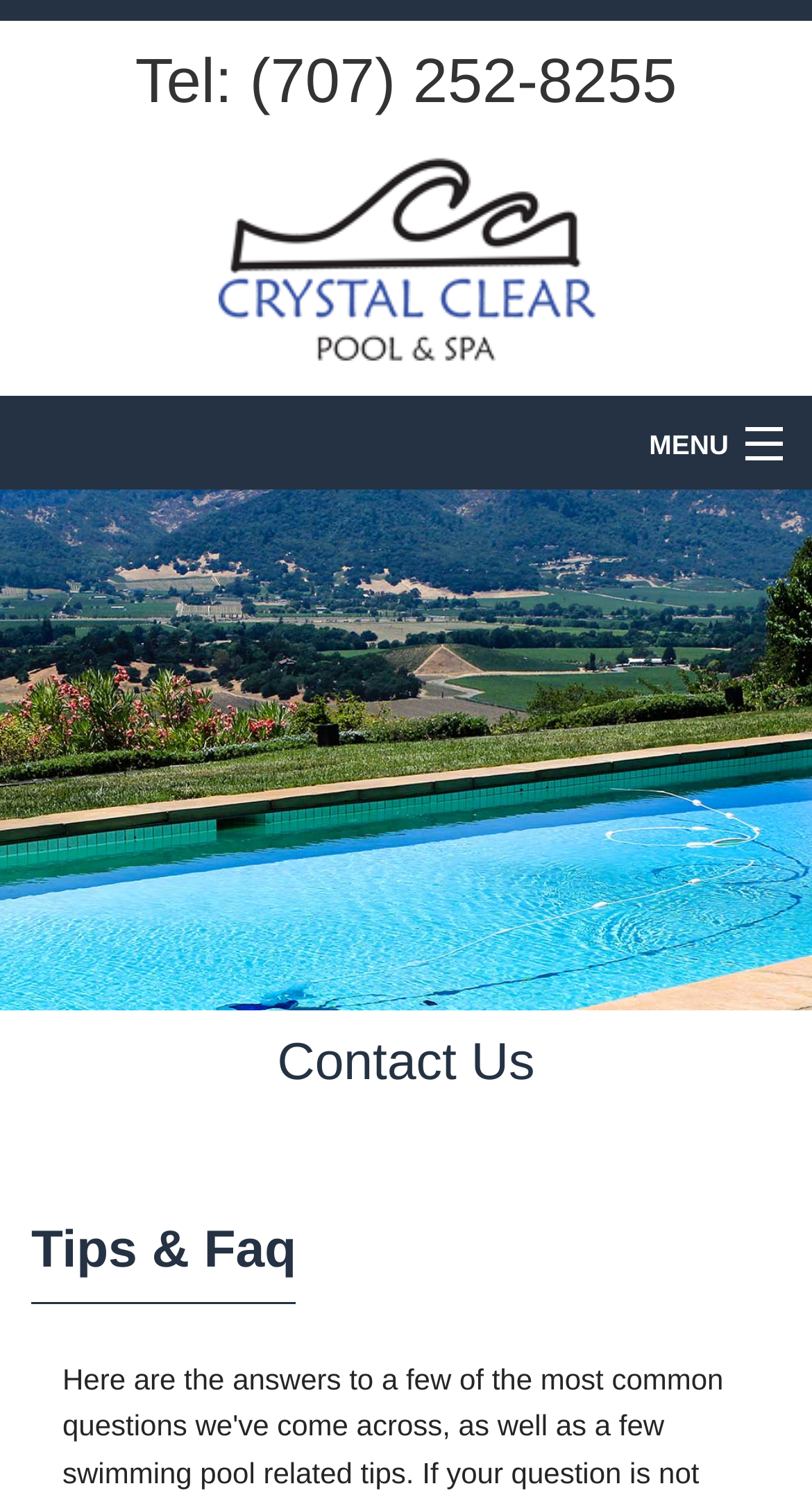Please determine the bounding box of the UI element that matches this description: Tel: (707) 252-8255. The coordinates should be given as (top-left x, top-left y, bottom-right x, bottom-right y), with all values between 0 and 1.

[0.166, 0.032, 0.834, 0.078]